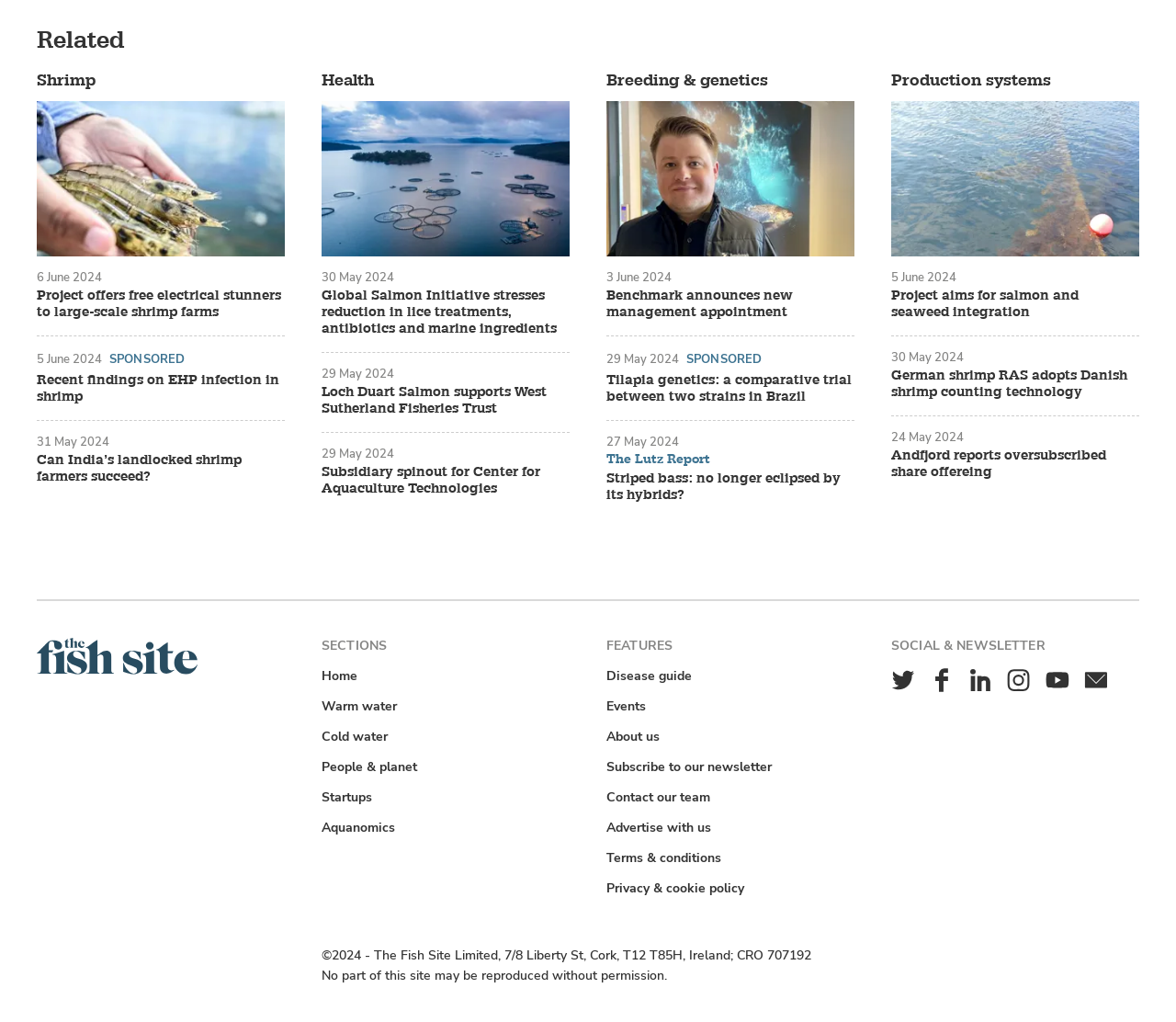Please analyze the image and give a detailed answer to the question:
What is the name of the website?

The website's logo, which is an image, has the text 'The Fish Site' associated with it, indicating that it is the name of the website.